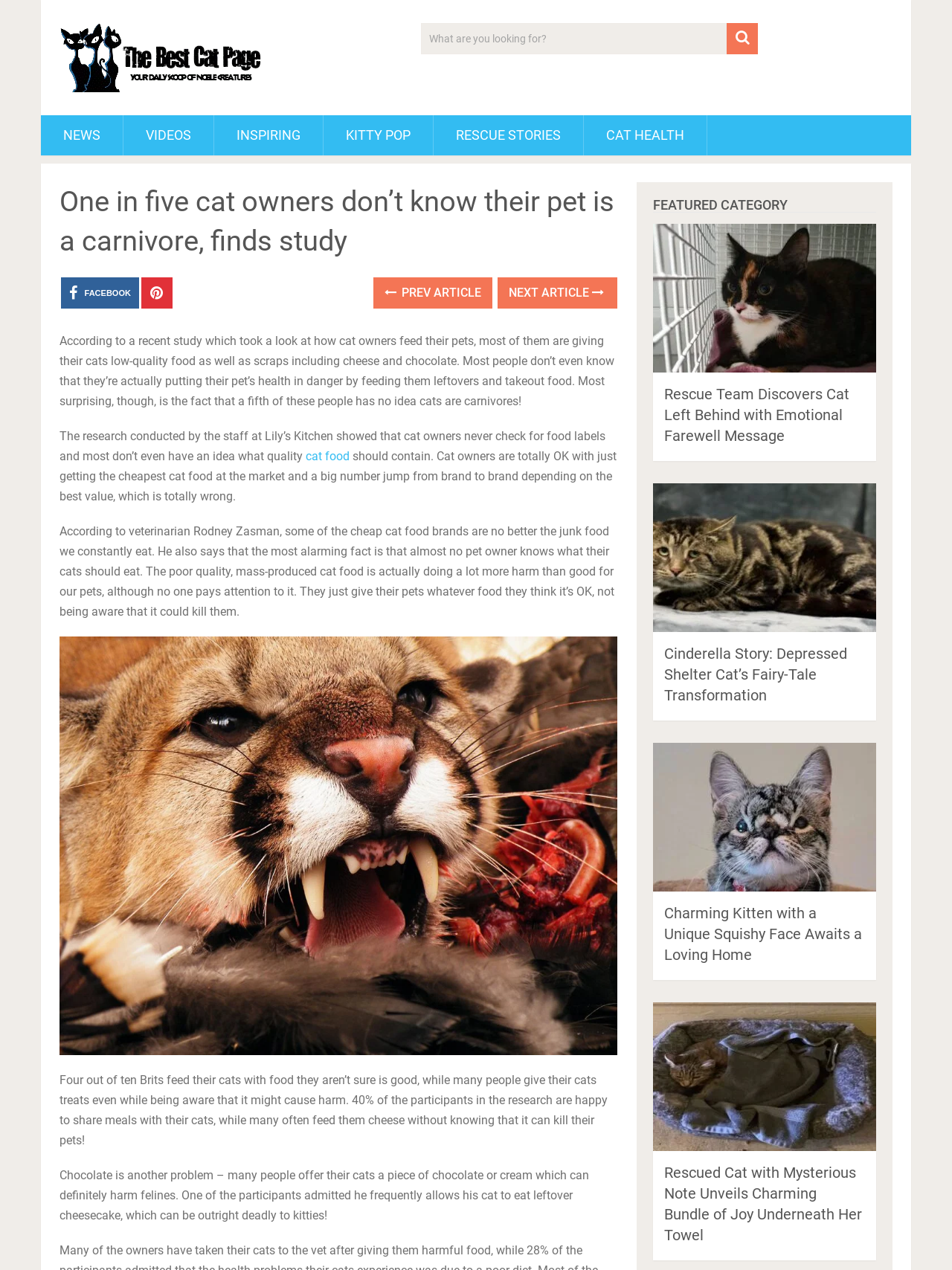Please locate the bounding box coordinates of the element that should be clicked to complete the given instruction: "Check out the featured category".

[0.686, 0.156, 0.92, 0.167]